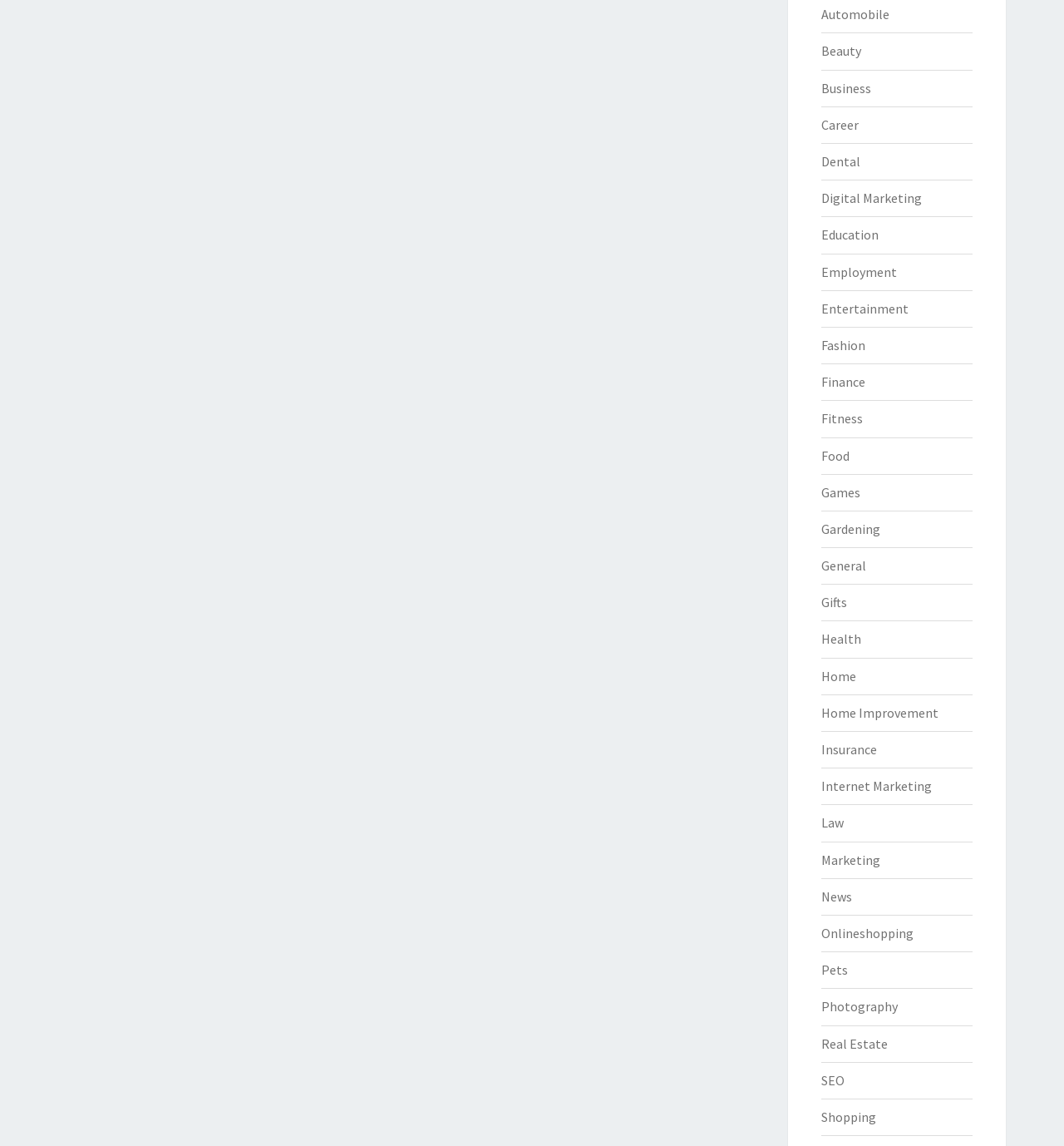Extract the bounding box coordinates of the UI element described by: "Entertainment". The coordinates should include four float numbers ranging from 0 to 1, e.g., [left, top, right, bottom].

[0.771, 0.262, 0.854, 0.276]